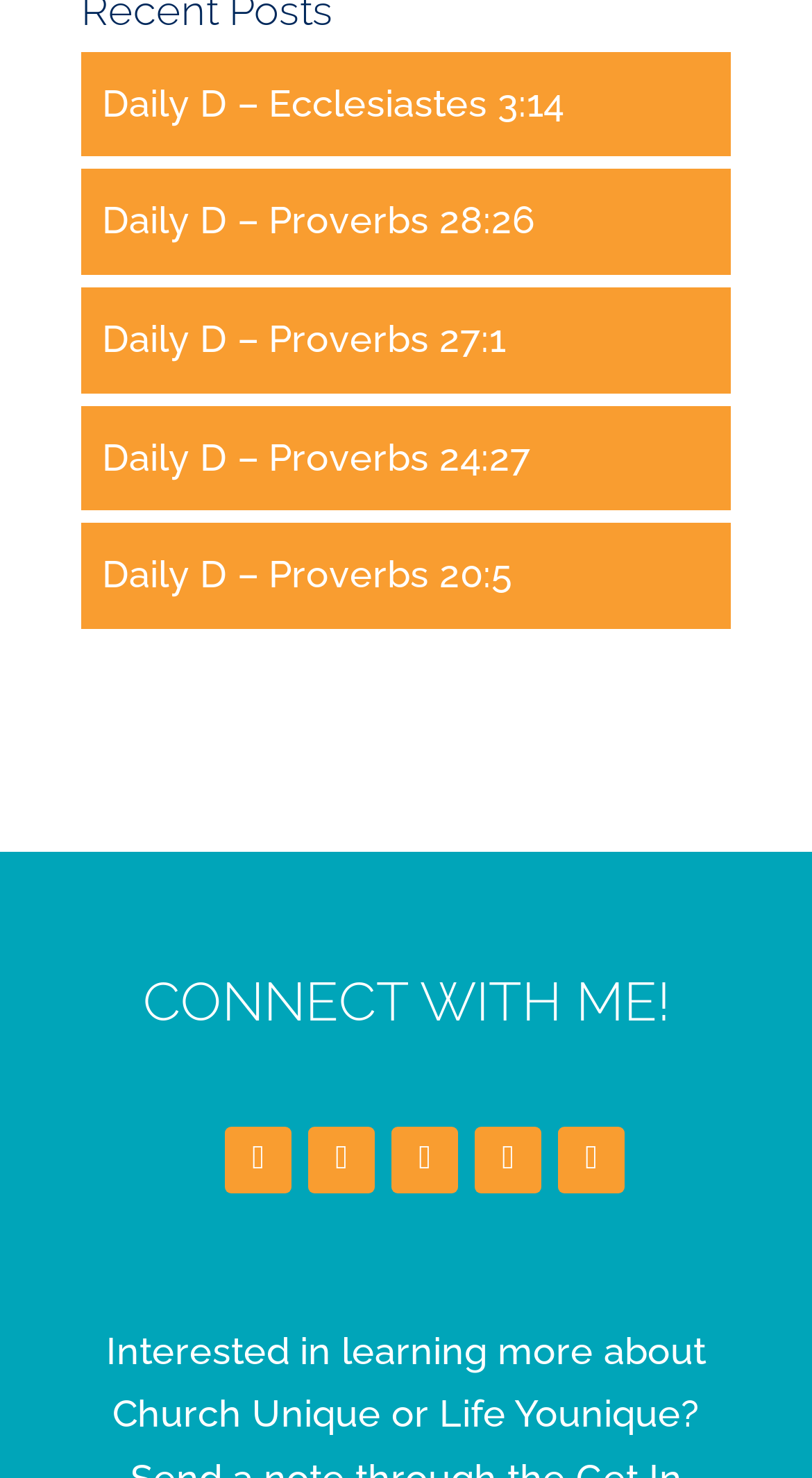Highlight the bounding box of the UI element that corresponds to this description: "Daily D – Proverbs 27:1".

[0.126, 0.214, 0.623, 0.244]